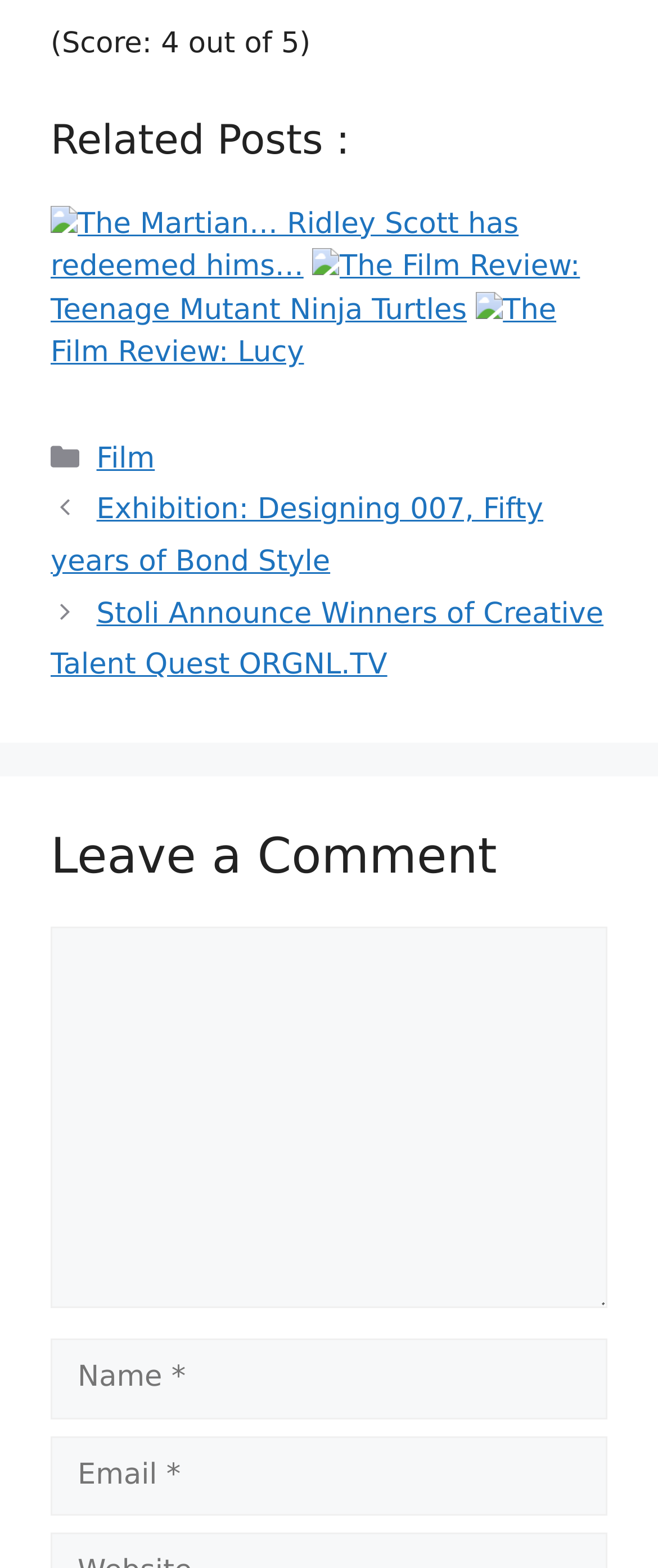Using the provided element description "parent_node: Comment name="comment"", determine the bounding box coordinates of the UI element.

[0.077, 0.59, 0.923, 0.834]